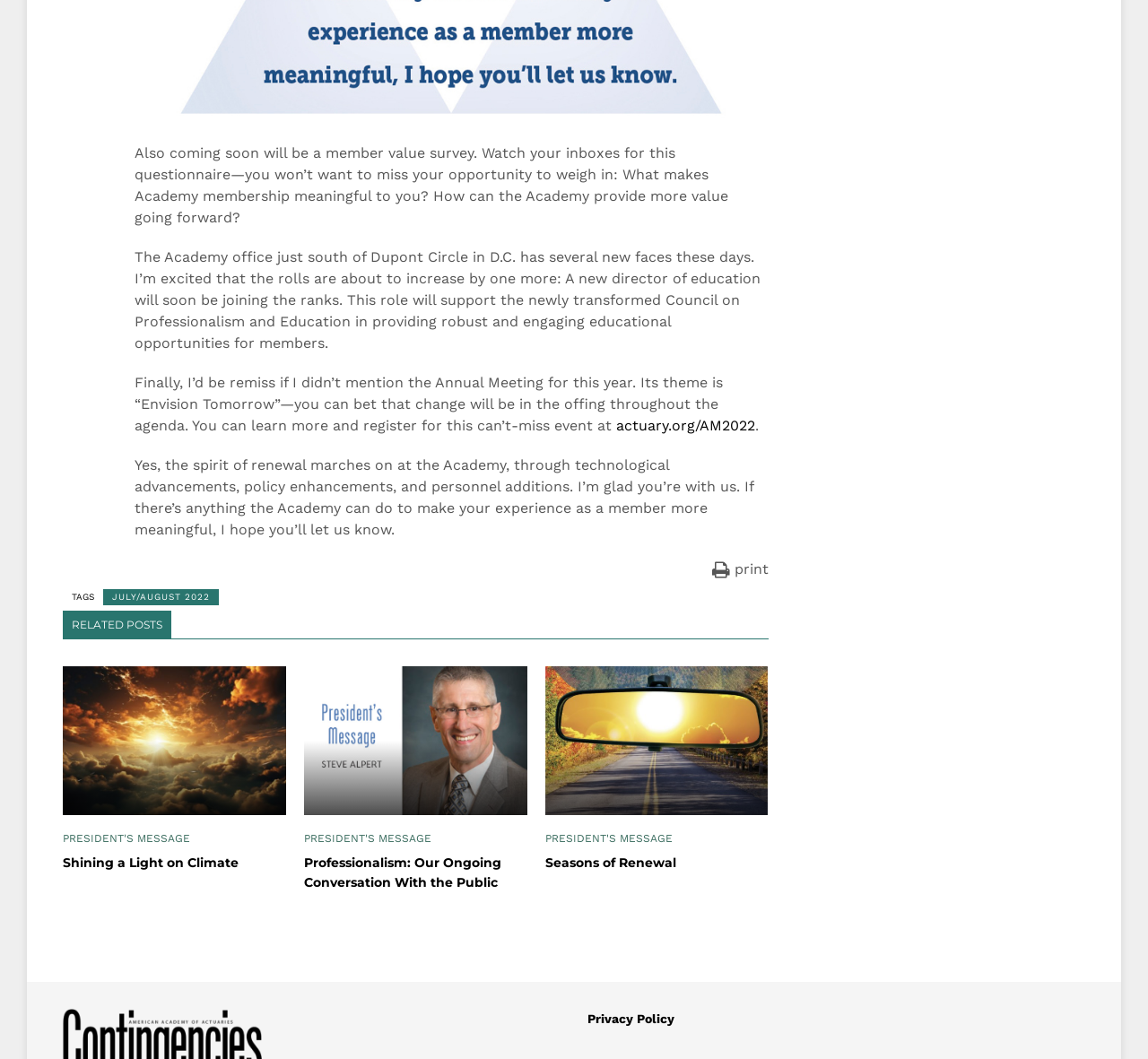Identify the bounding box coordinates for the UI element mentioned here: "Seasons of Renewal". Provide the coordinates as four float values between 0 and 1, i.e., [left, top, right, bottom].

[0.475, 0.805, 0.669, 0.824]